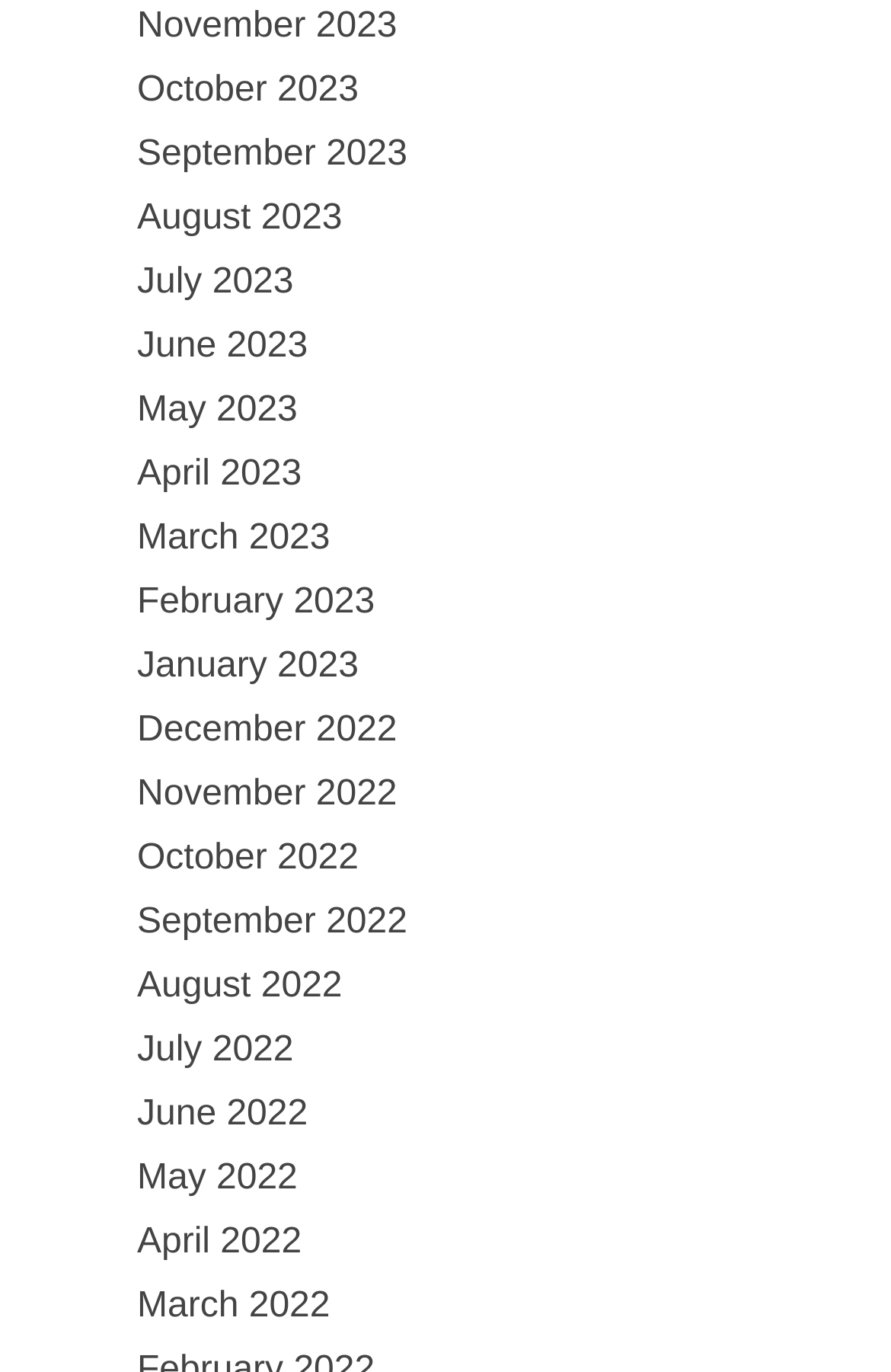Are the months listed in chronological order?
Please answer the question with as much detail and depth as you can.

I can examine the list of links and see that the months are listed in chronological order, from most recent to earliest, with each month in the correct order.